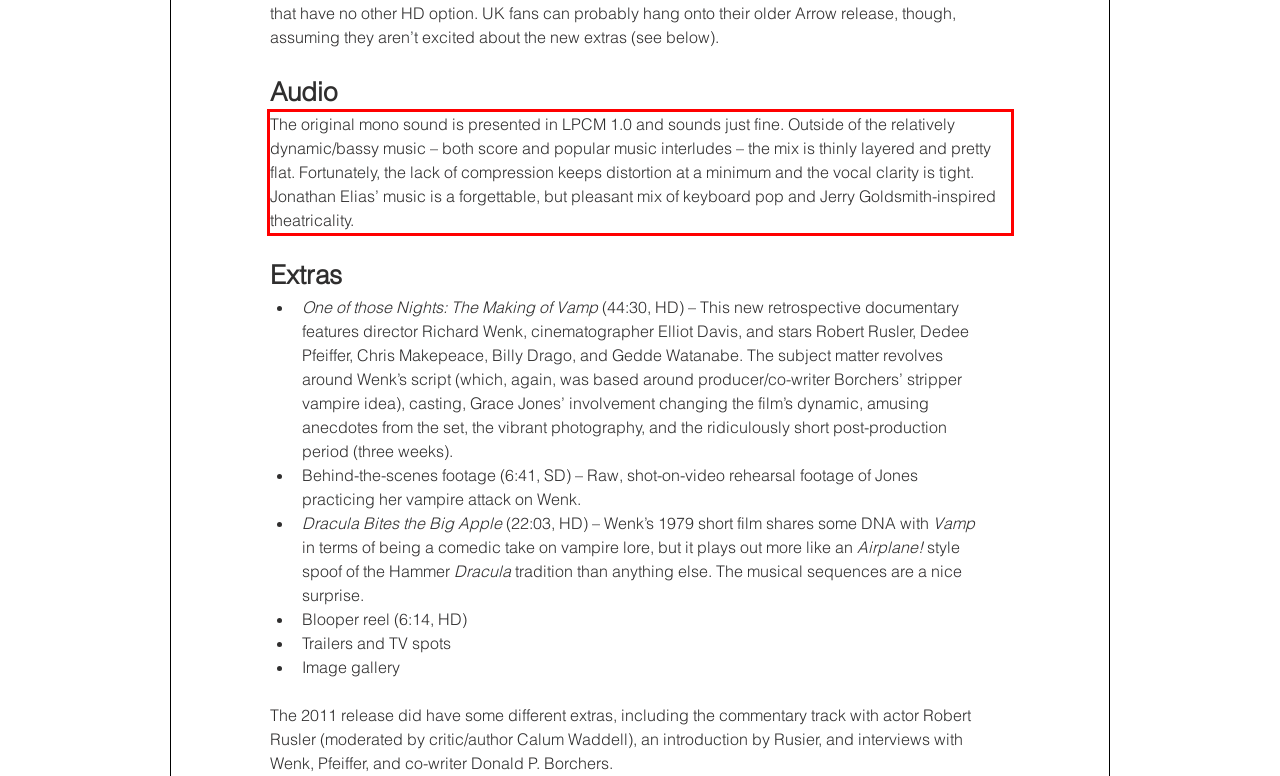Analyze the screenshot of the webpage and extract the text from the UI element that is inside the red bounding box.

The original mono sound is presented in LPCM 1.0 and sounds just fine. Outside of the relatively dynamic/bassy music – both score and popular music interludes – the mix is thinly layered and pretty flat. Fortunately, the lack of compression keeps distortion at a minimum and the vocal clarity is tight. Jonathan Elias’ music is a forgettable, but pleasant mix of keyboard pop and Jerry Goldsmith-inspired theatricality.